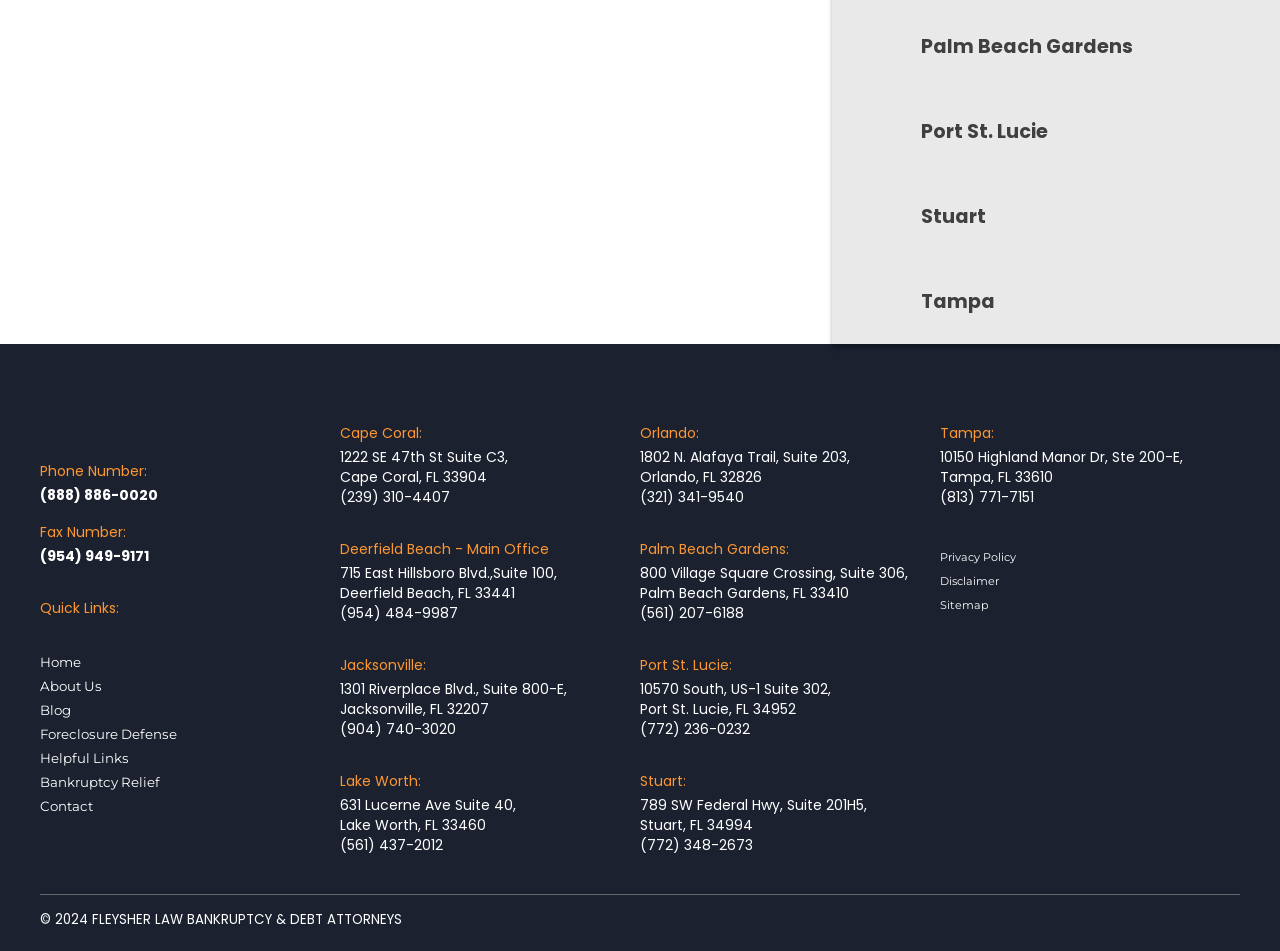How many quick links are listed?
Answer the question based on the image using a single word or a brief phrase.

8